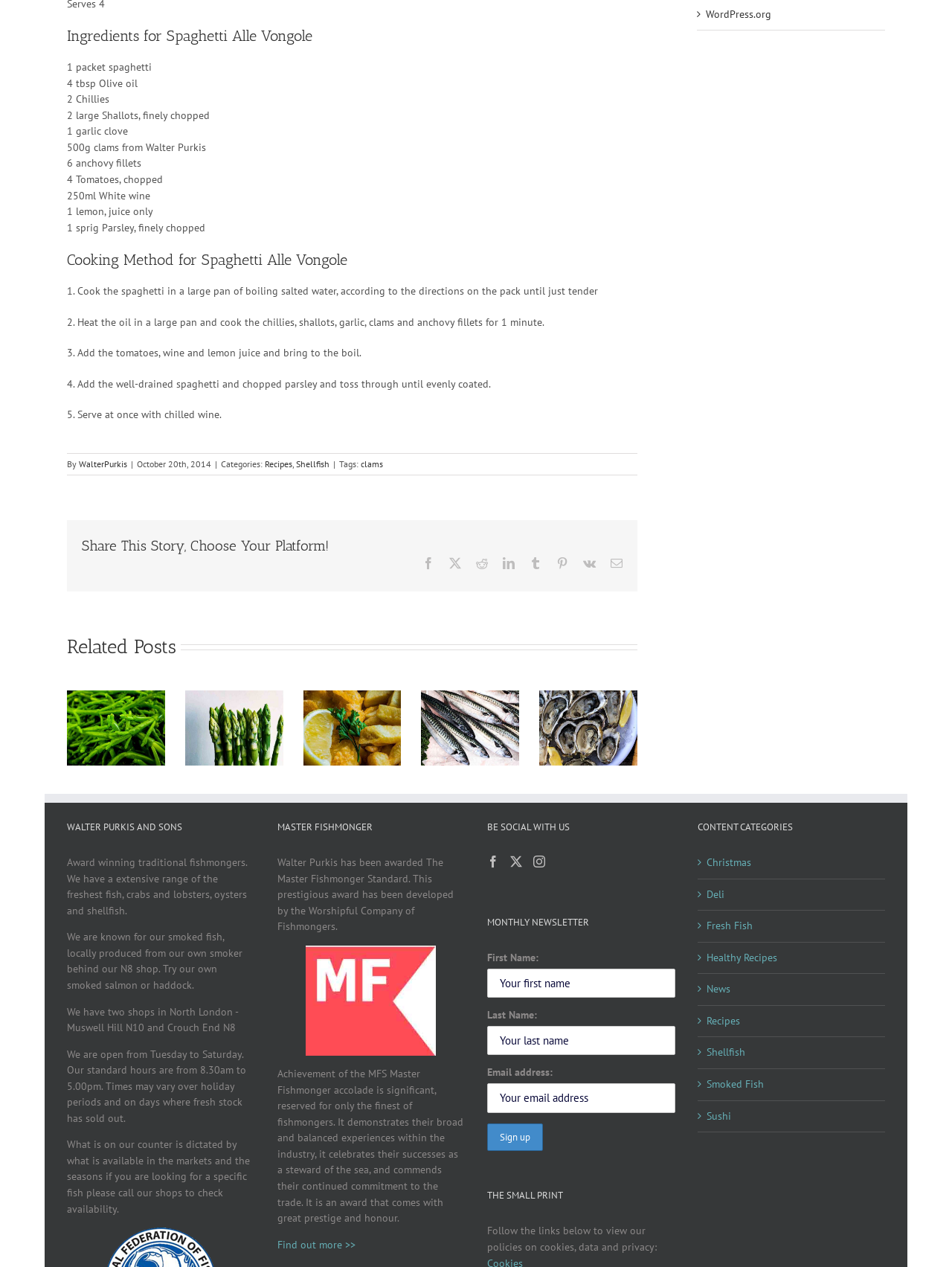Who is the author of the recipe?
Please use the visual content to give a single word or phrase answer.

Walter Purkis